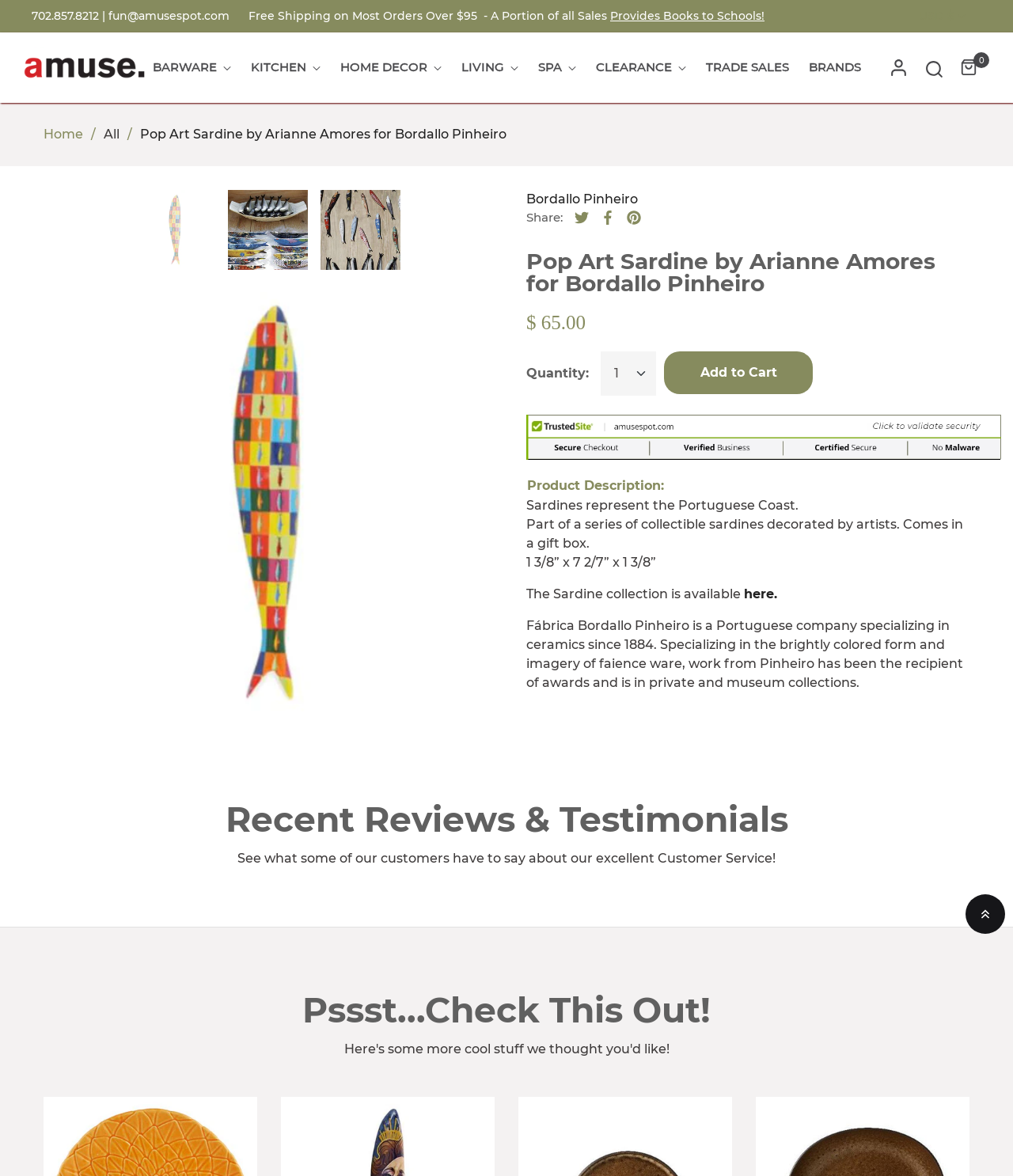What is the company name of the product?
Answer the question in a detailed and comprehensive manner.

I found the company name of the product by looking at the text above the 'Share:' button, which says 'Bordallo Pinheiro'.